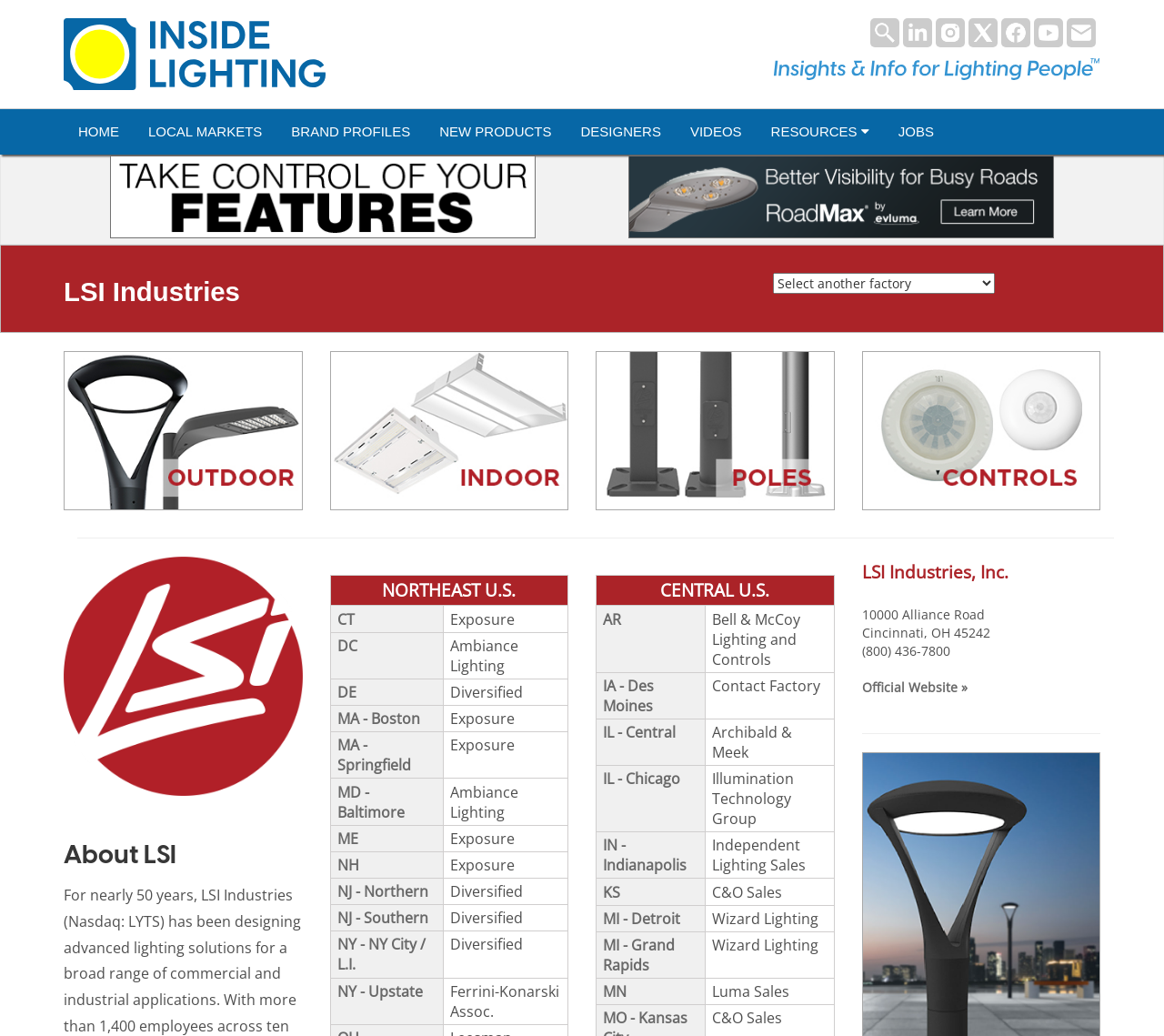Give a succinct answer to this question in a single word or phrase: 
What is the company name?

LSI Industries